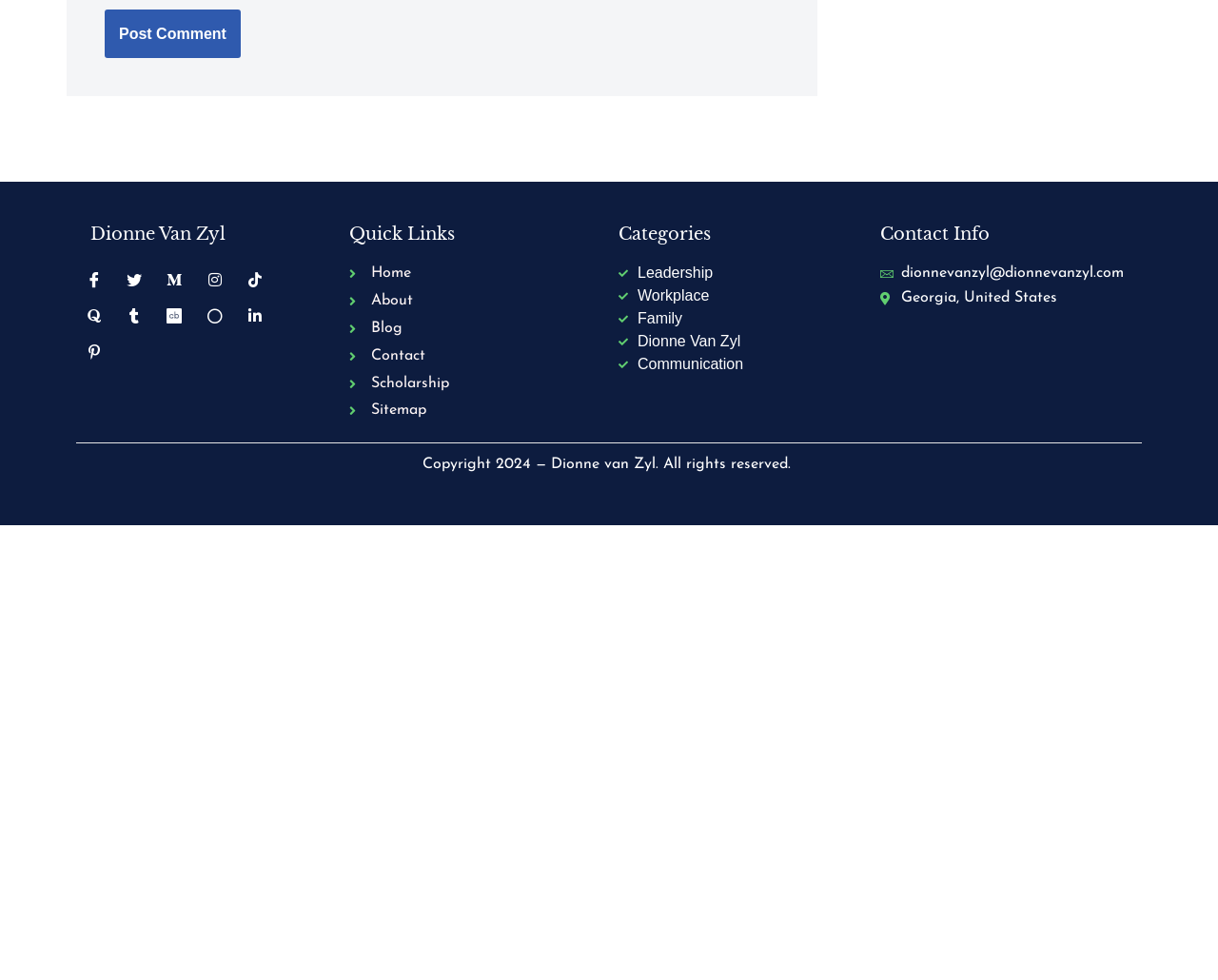Find the bounding box coordinates corresponding to the UI element with the description: "parent_node: Email * aria-describedby="email-notes" name="email"". The coordinates should be formatted as [left, top, right, bottom], with values as floats between 0 and 1.

[0.274, 0.098, 0.451, 0.147]